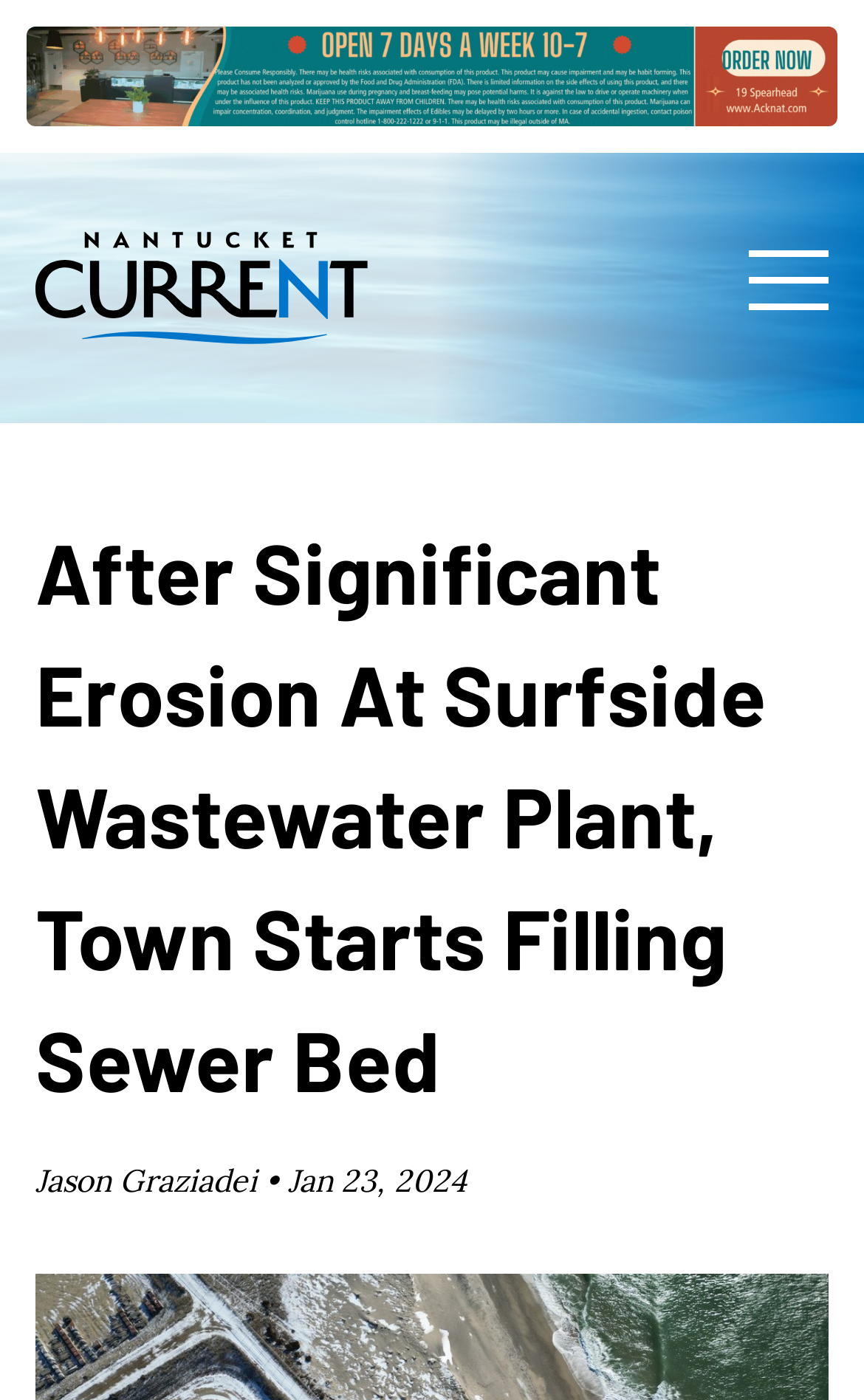What is the name of the news source?
Based on the visual, give a brief answer using one word or a short phrase.

Nantucket Current